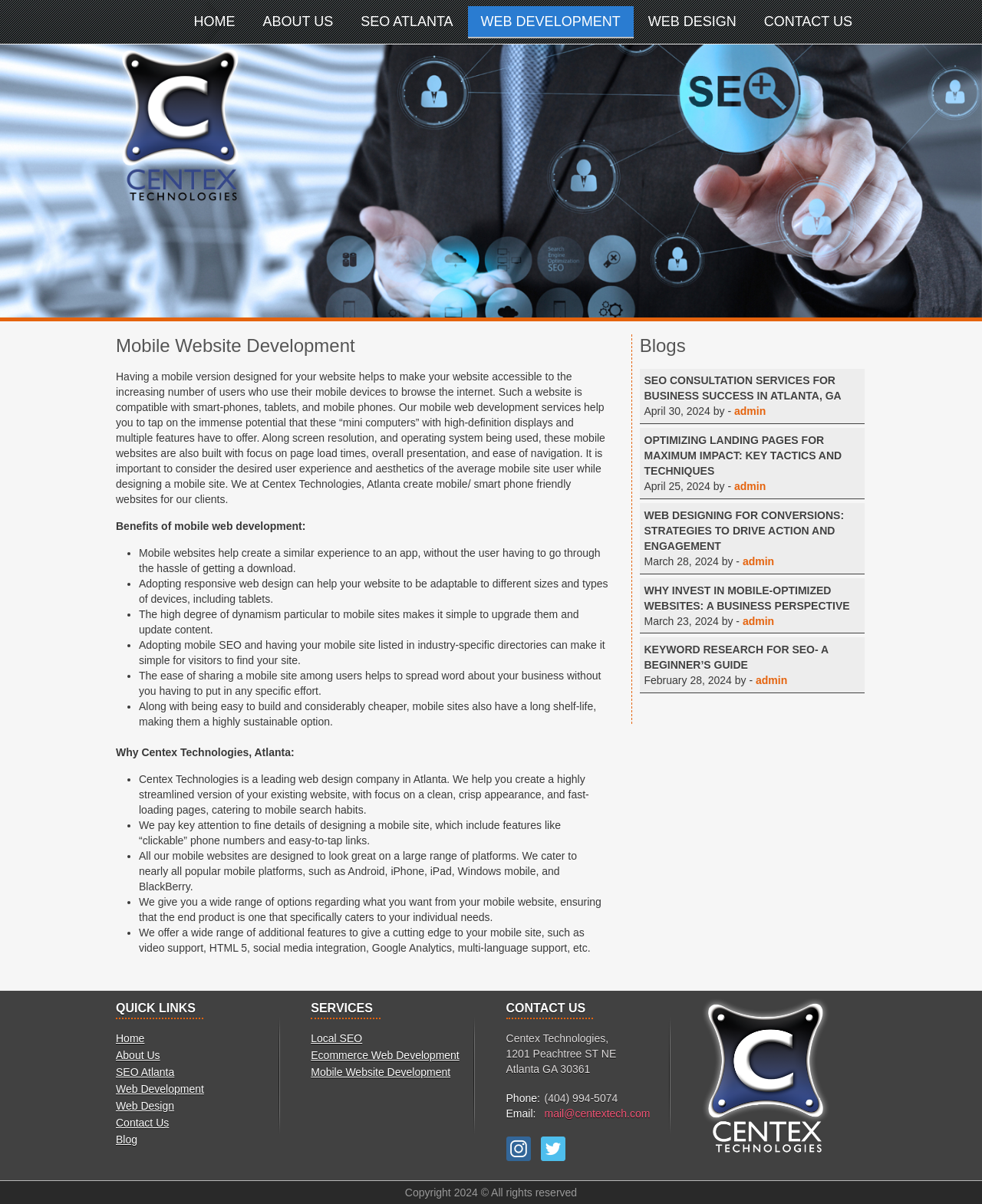What is the address of Centex Technologies?
From the screenshot, supply a one-word or short-phrase answer.

1201 Peachtree ST NE